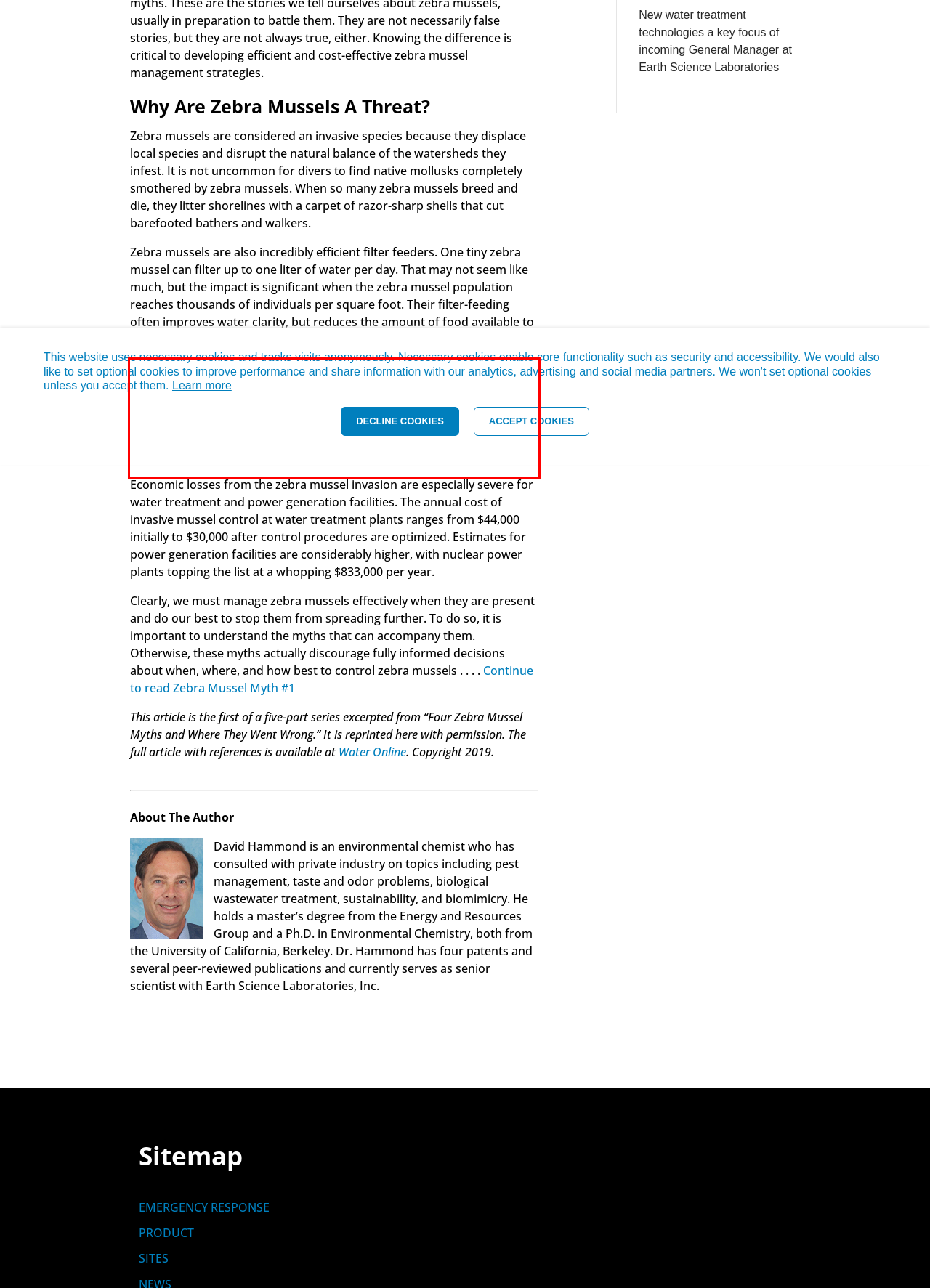Within the provided webpage screenshot, find the red rectangle bounding box and perform OCR to obtain the text content.

Mounting evidence even links zebra mussels to increasingly frequent and severe harmful algal blooms. Zebra mussels can feed on green algae, while allowing less-palatable cyanobacteria to pass through their digestive systems. They also transfer nutrients either into the water column or to their pseudofeces, a process that can create a more favorable environment for cyanobacteria